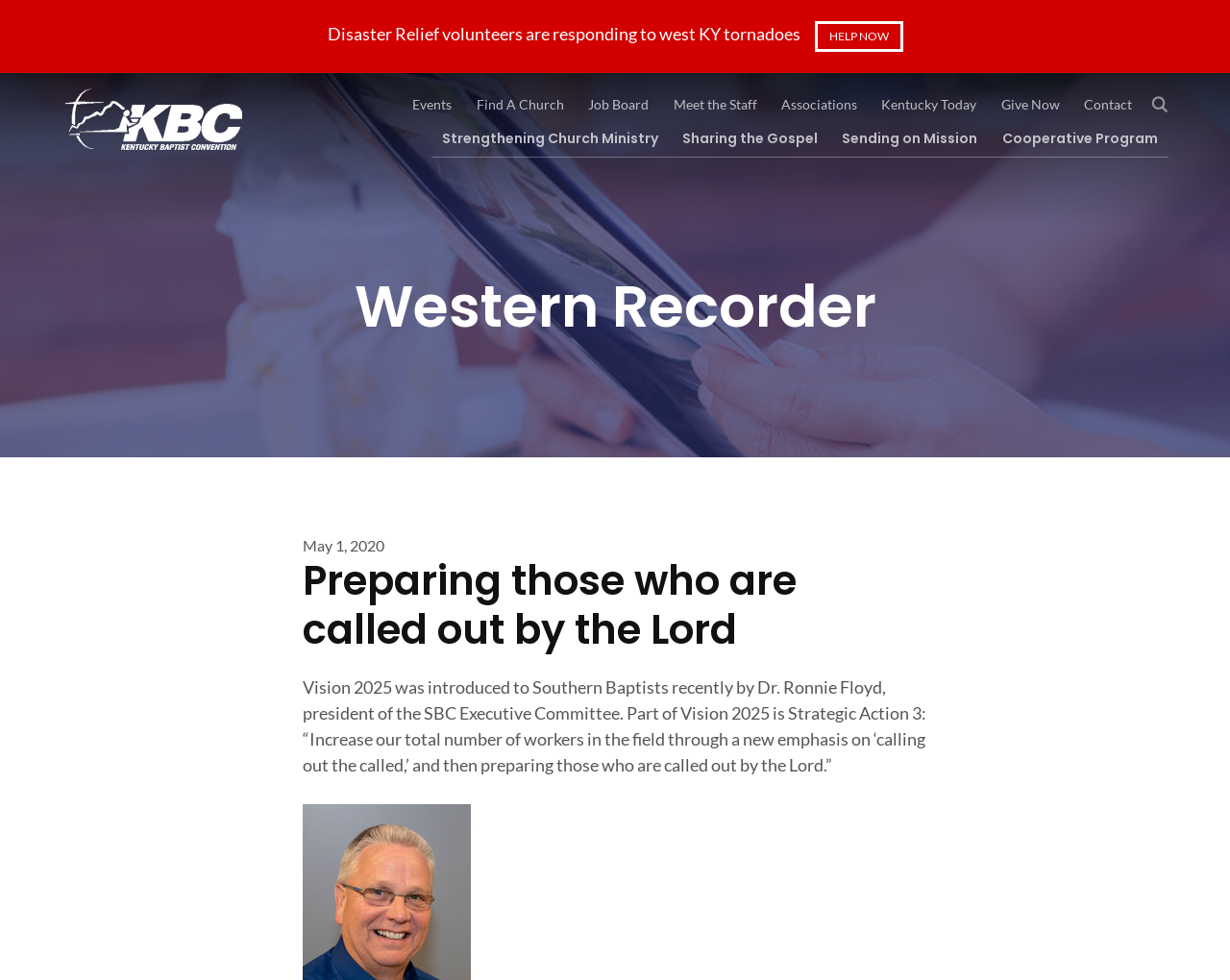Present a detailed account of what is displayed on the webpage.

The webpage is about the Kentucky Baptist Convention, with a focus on Vision 2025. At the top, there is a heading that reads "Preparing those who are called out by the Lord - Kentucky Baptist Convention". Below this heading, there is a section with a static text that describes Vision 2025, introduced by Dr. Ronnie Floyd, president of the SBC Executive Committee. The text explains that part of Vision 2025 is Strategic Action 3, which aims to increase the total number of workers in the field.

On the top-left side, there is a link to "Kentucky Baptist Convention". To the right of this link, there are several links to different sections, including "Events", "Find A Church", "Job Board", "Meet the Staff", "Associations", "Kentucky Today", "Give Now", and "Contact". These links are aligned horizontally and take up about half of the page's width.

Above these links, there is a static text that reads "Disaster Relief volunteers are responding to west KY tornadoes". Next to this text, there is a "HELP NOW" link. On the top-right side, there is a small image.

Below the links, there are four more links that are aligned horizontally, labeled "Strengthening Church Ministry", "Sharing the Gospel", "Sending on Mission", and "Cooperative Program". These links are positioned below the previous set of links.

On the bottom-left side, there is a section with a heading "Western Recorder" that contains a time stamp "May 1, 2020" and a subheading "Preparing those who are called out by the Lord".